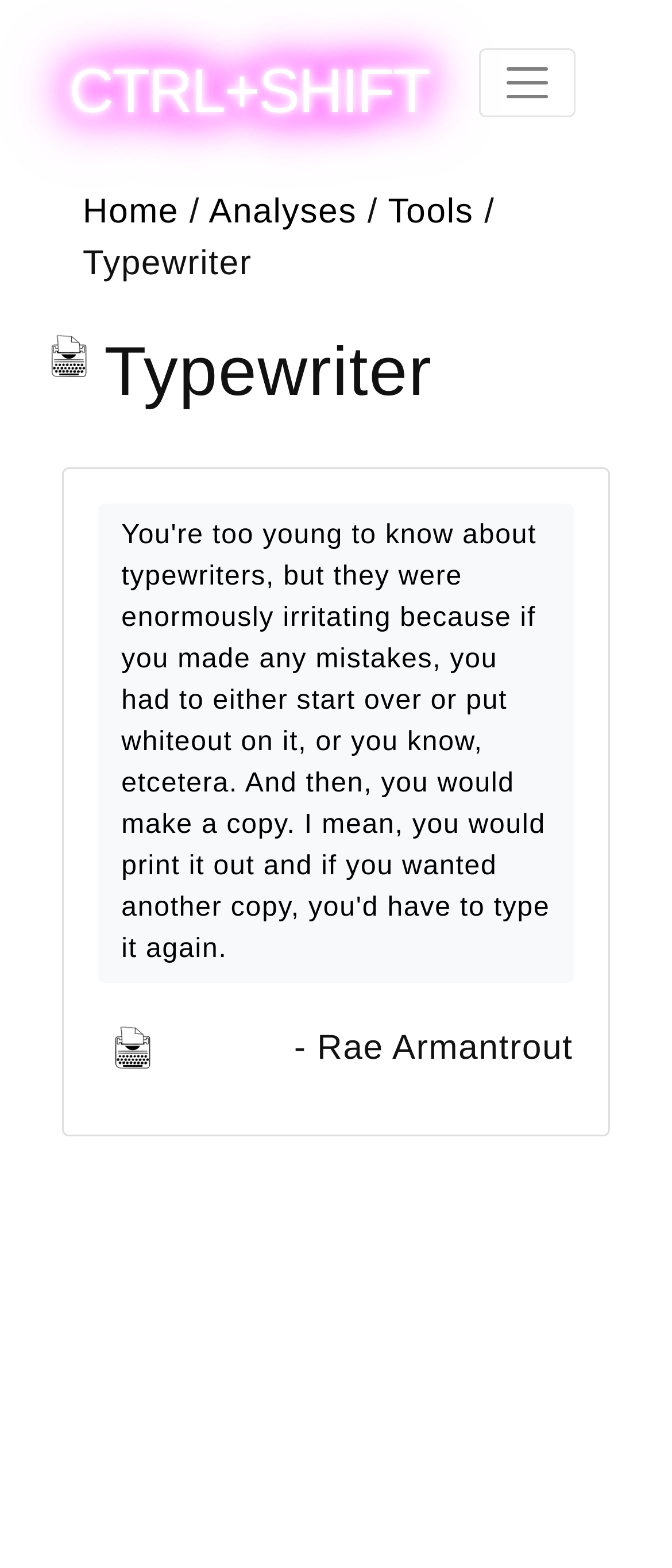What is the topic of the interviews?
Answer the question based on the image using a single word or a brief phrase.

poets' writing practices